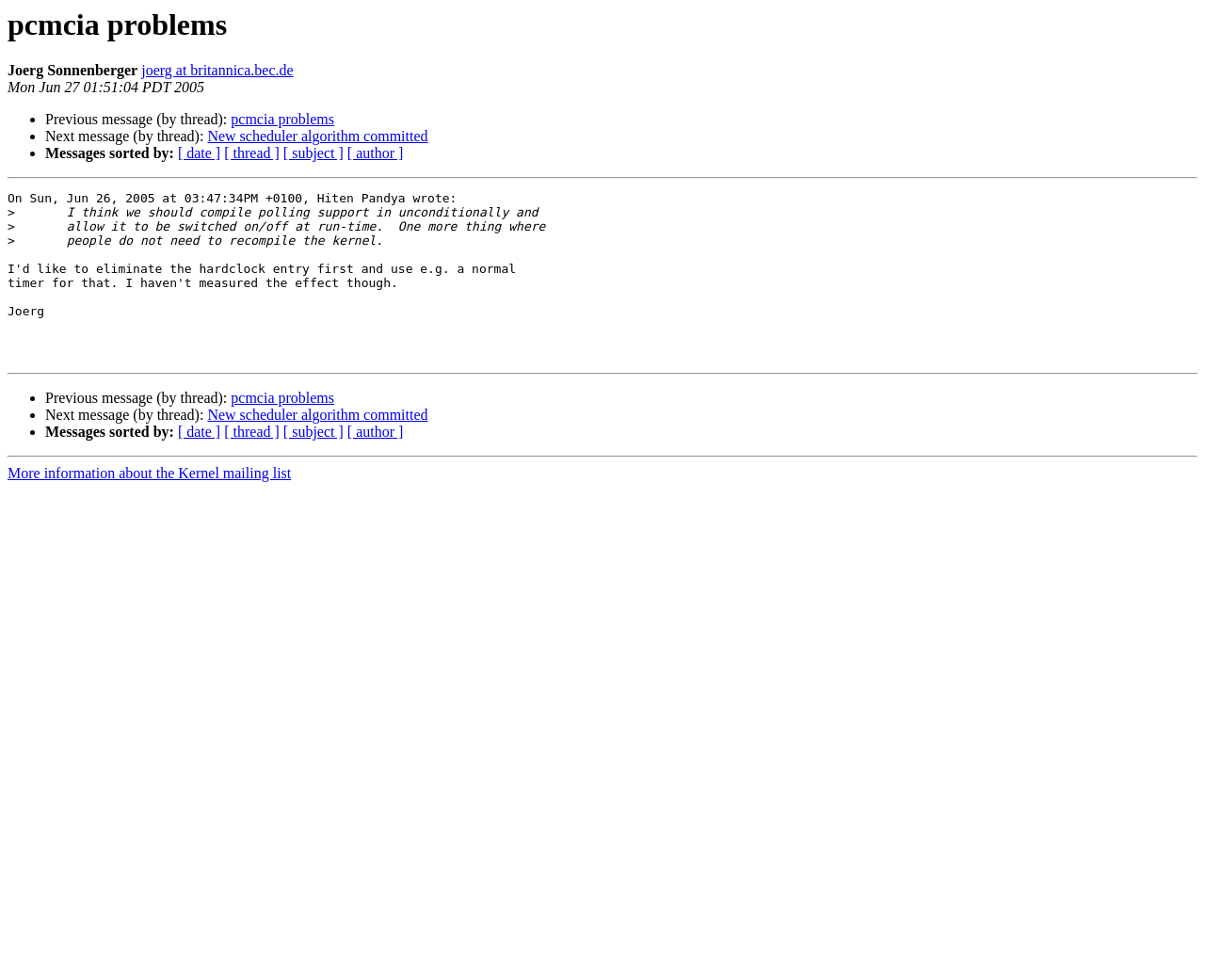Write an exhaustive caption that covers the webpage's main aspects.

This webpage appears to be a discussion thread or a mailing list archive. At the top, there is a heading that reads "pcmcia problems" and is followed by the name "Joerg Sonnenberger" and an email address "joerg at britannica.bec.de". Below this, there is a timestamp "Mon Jun 27 01:51:04 PDT 2005".

The main content of the page is divided into sections by horizontal separators. The first section contains a list of links to navigate through the discussion thread, including "Previous message (by thread):" and "Next message (by thread):" with corresponding links. There are also links to sort messages by "date", "thread", "subject", and "author".

Below this, there is a quote from an email sent by "Hiten Pandya" on "Sun, Jun 26, 2005 at 03:47:34PM +0100". The quote is a multi-line text that discusses compiling polling support in the kernel.

The second section, separated by a horizontal separator, contains another list of links to navigate through the discussion thread, similar to the first section.

At the bottom of the page, there is a link to "More information about the Kernel mailing list".